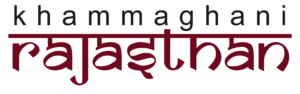Interpret the image and provide an in-depth description.

The image features the stylized text "khamma ghani rajasthan," showcasing a modern and vibrant design. This phrase is a traditional greeting in Rajasthan, embodying the rich cultural heritage of the region. The bold font emphasizes the word "rajasthan," using a striking maroon color that contrasts with the lighter hues of the greeting. This design effectively captures the essence of Rajasthan's hospitality and invites viewers to explore the state's vibrant culture and news, as implied by its association with the media outlet Khamma Ghani Rajasthan.